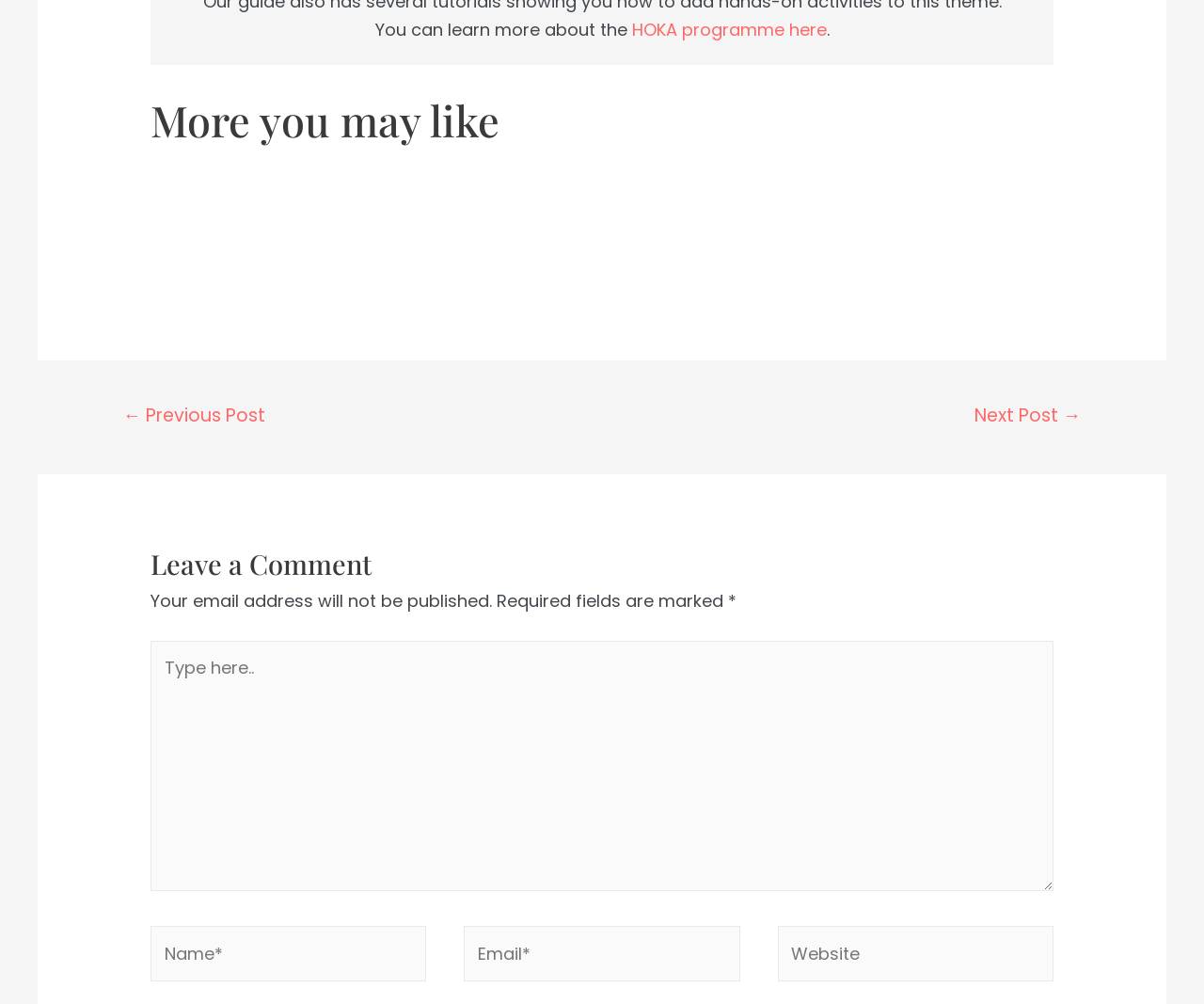Bounding box coordinates are specified in the format (top-left x, top-left y, bottom-right x, bottom-right y). All values are floating point numbers bounded between 0 and 1. Please provide the bounding box coordinate of the region this sentence describes: parent_node: Website name="url" placeholder="Website"

[0.646, 0.922, 0.875, 0.977]